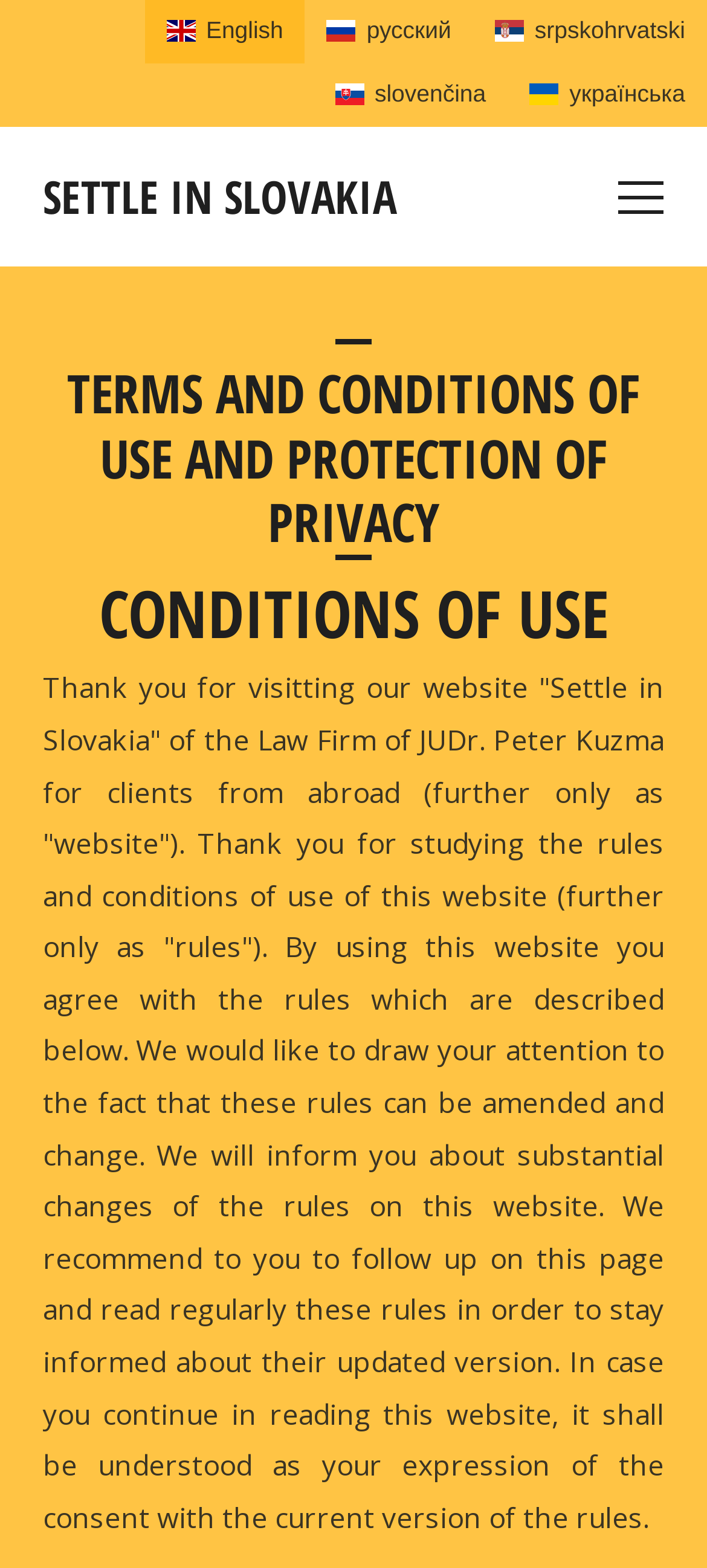Given the description of a UI element: "Settle in Slovakia", identify the bounding box coordinates of the matching element in the webpage screenshot.

[0.06, 0.105, 0.56, 0.144]